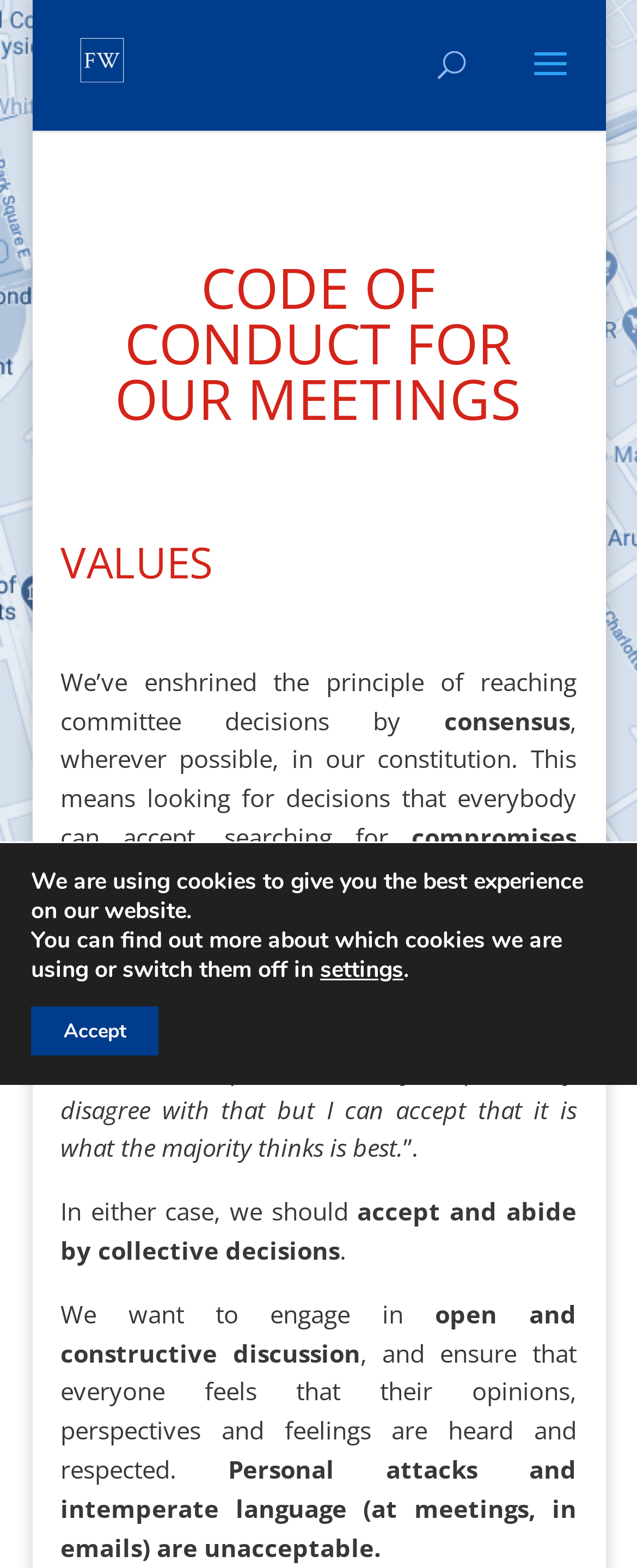Provide an in-depth caption for the contents of the webpage.

The webpage is about the Code of Conduct for FitzWest meetings. At the top left, there is a link to FitzWest, accompanied by a small FitzWest logo. On the top right, there is a search bar. 

Below the search bar, there are two headings: "CODE OF CONDUCT FOR OUR MEETINGS" and "VALUES". The "VALUES" section explains that the organization aims to reach committee decisions by consensus, searching for compromises and brainstorming alternative approaches. If necessary, decisions will be made by a majority vote. 

The text also emphasizes the importance of accepting and abiding by collective decisions, engaging in open and constructive discussion, and respecting everyone's opinions and feelings. Additionally, it states that personal attacks and intemperate language are unacceptable.

At the bottom of the page, there is a GDPR Cookie Banner that informs users about the use of cookies on the website. The banner provides options to learn more about the cookies used or to switch them off. There are two buttons: "settings" and "Accept".